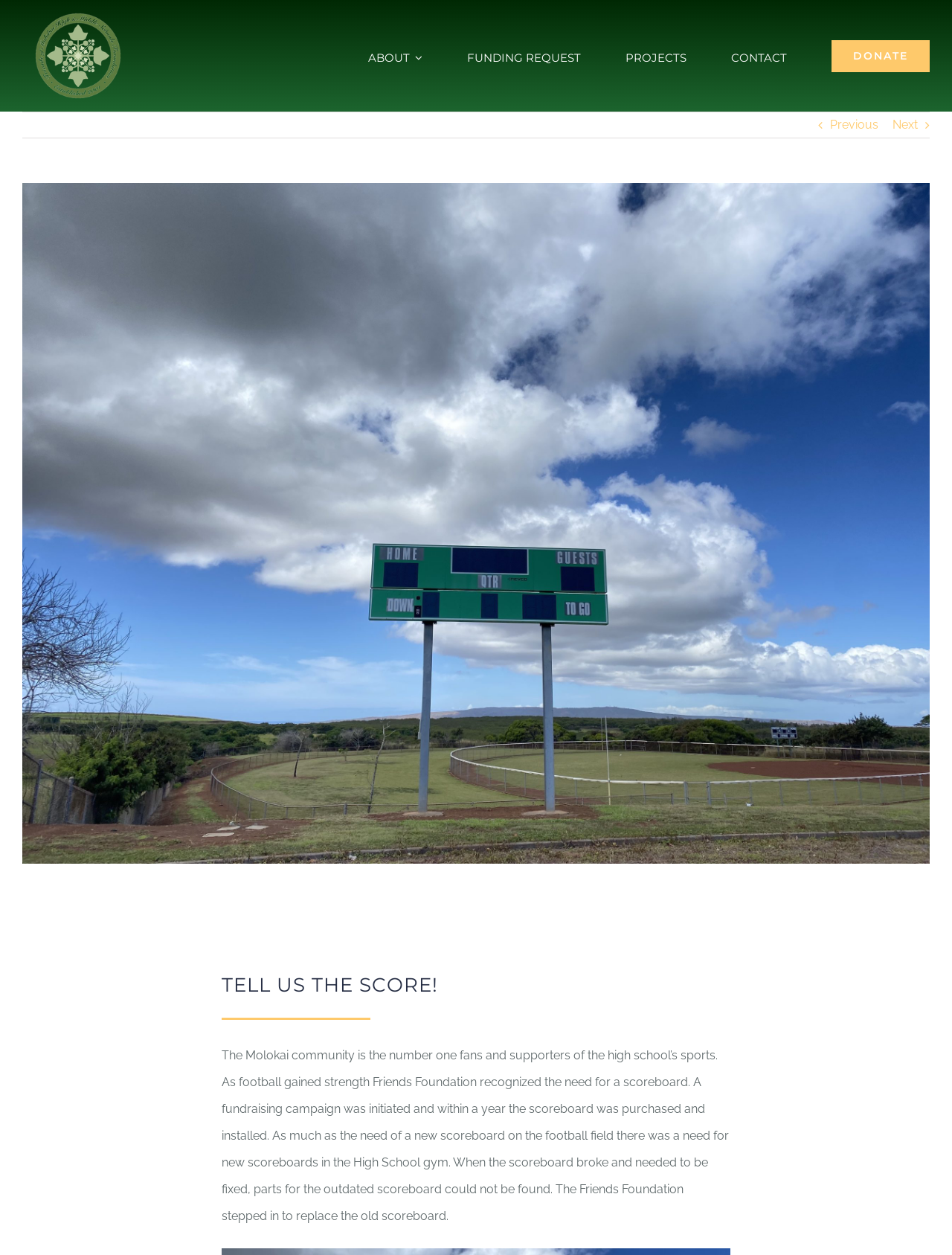Provide the bounding box coordinates of the HTML element described by the text: "Go to Top". The coordinates should be in the format [left, top, right, bottom] with values between 0 and 1.

[0.904, 0.738, 0.941, 0.759]